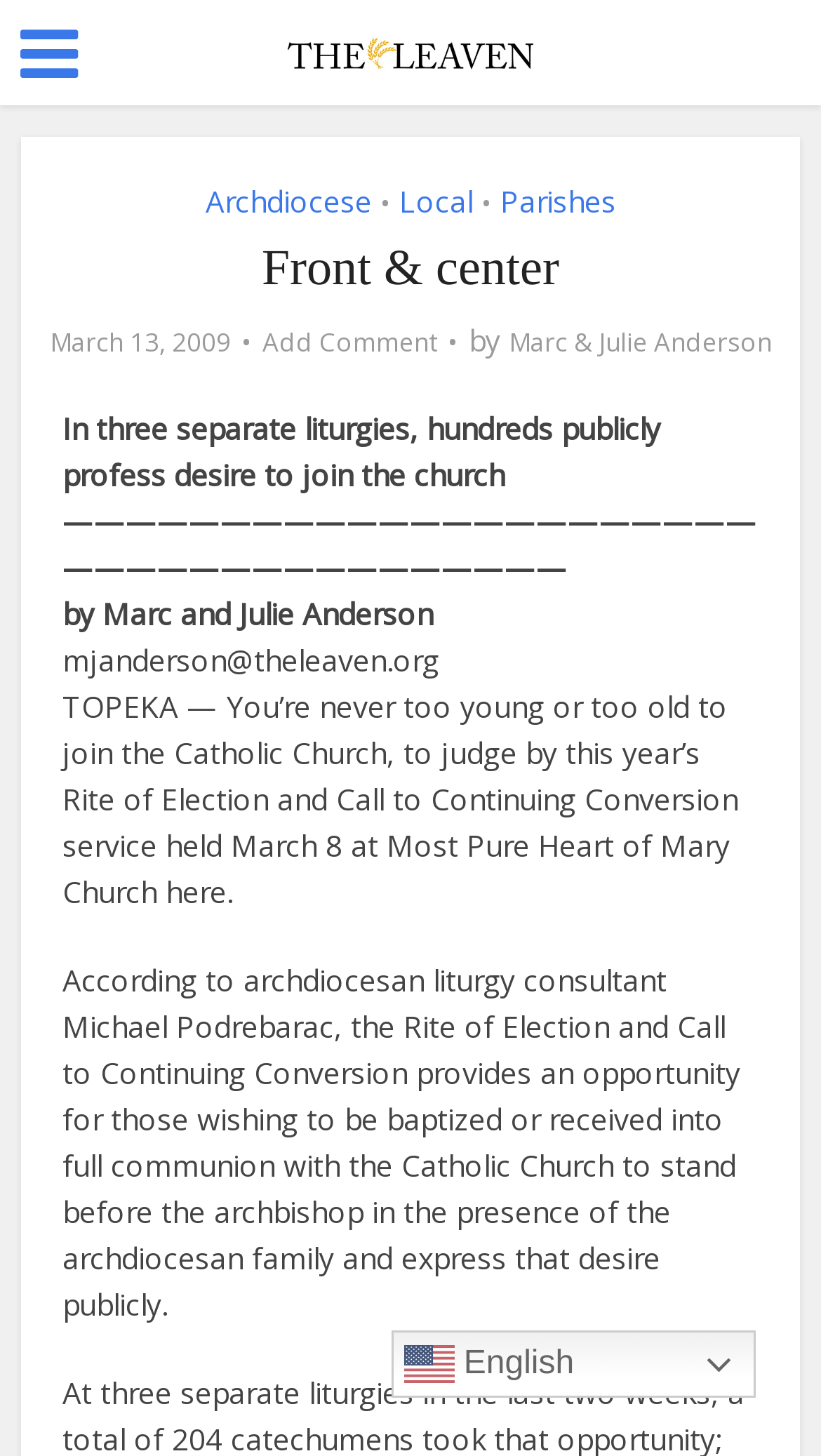Who are the authors of the article?
Provide a short answer using one word or a brief phrase based on the image.

Marc and Julie Anderson